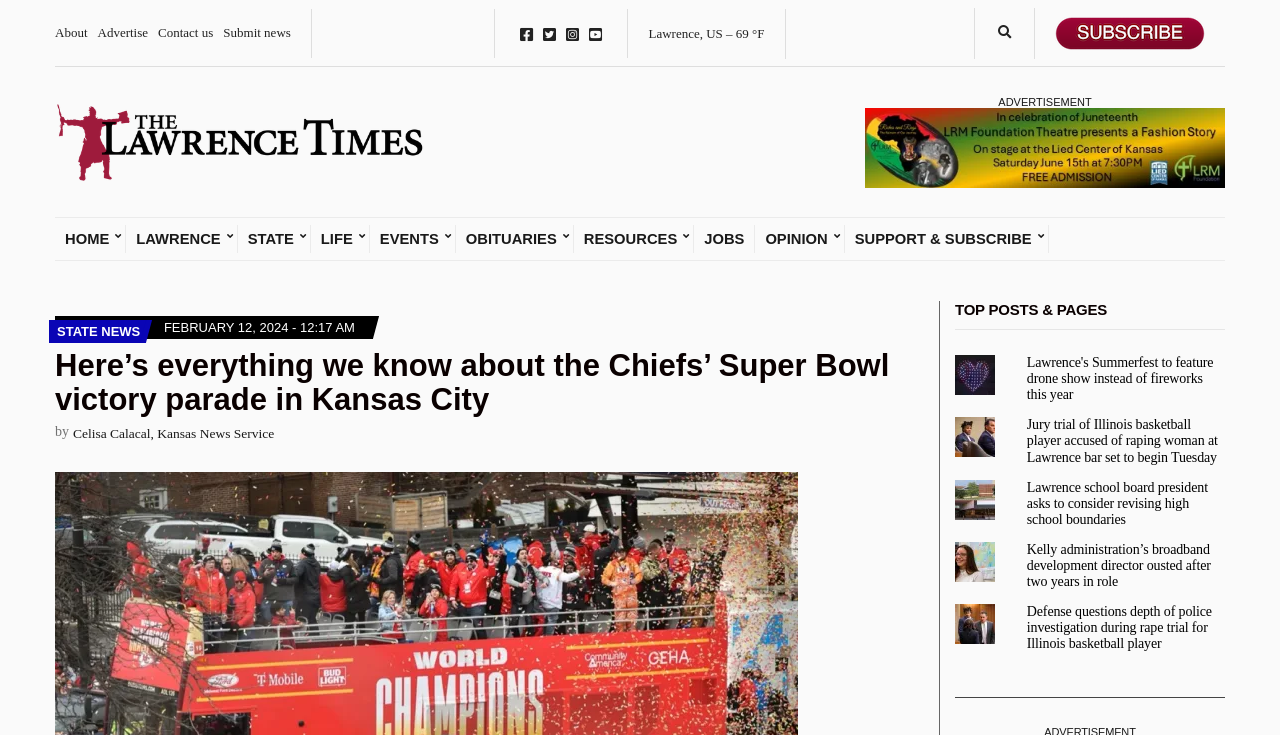Determine the bounding box coordinates of the section to be clicked to follow the instruction: "Visit the 'HOME' section". The coordinates should be given as four float numbers between 0 and 1, formatted as [left, top, right, bottom].

[0.043, 0.306, 0.099, 0.344]